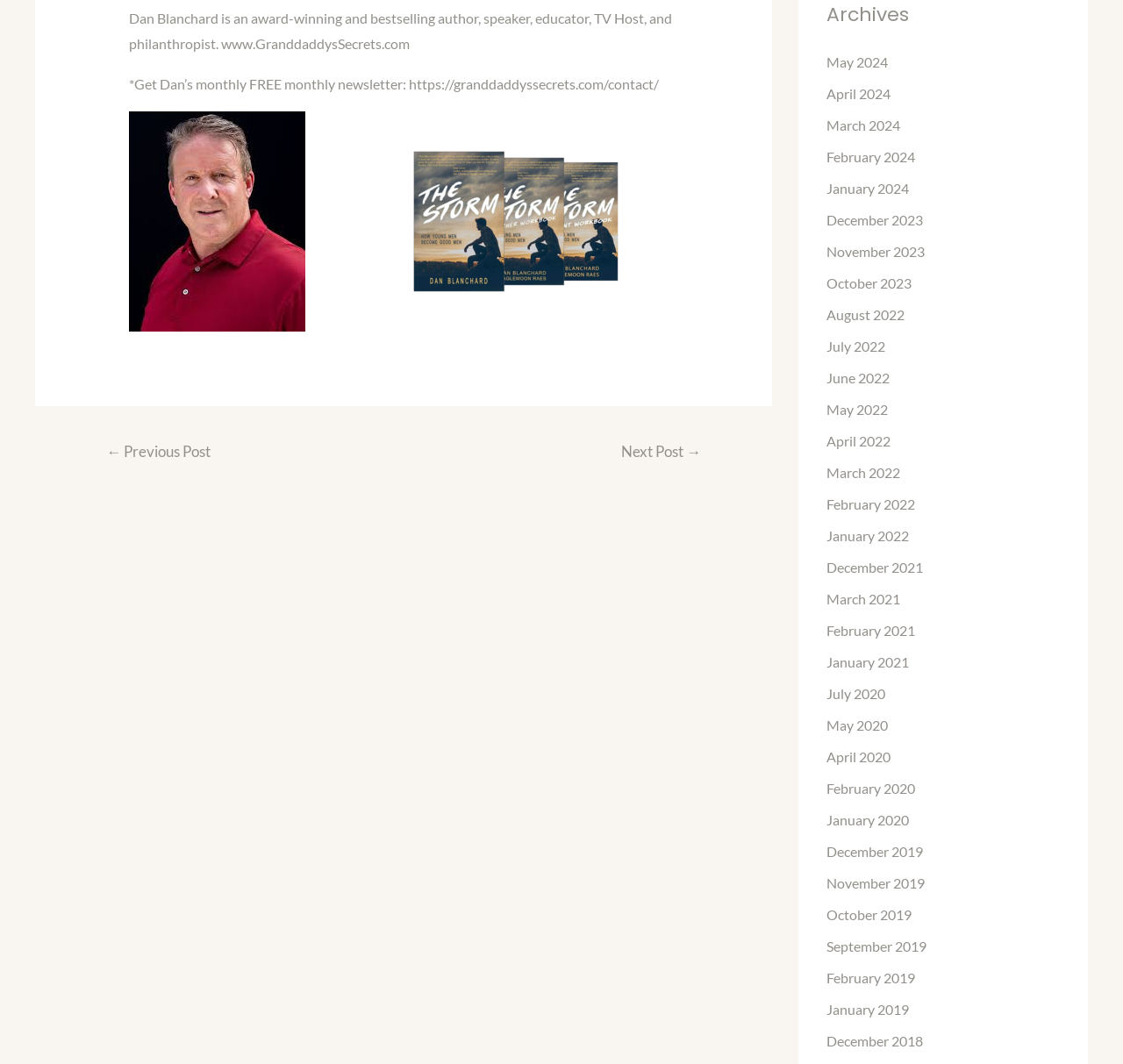Identify the bounding box coordinates of the section to be clicked to complete the task described by the following instruction: "View archives for May 2024". The coordinates should be four float numbers between 0 and 1, formatted as [left, top, right, bottom].

[0.736, 0.05, 0.791, 0.066]